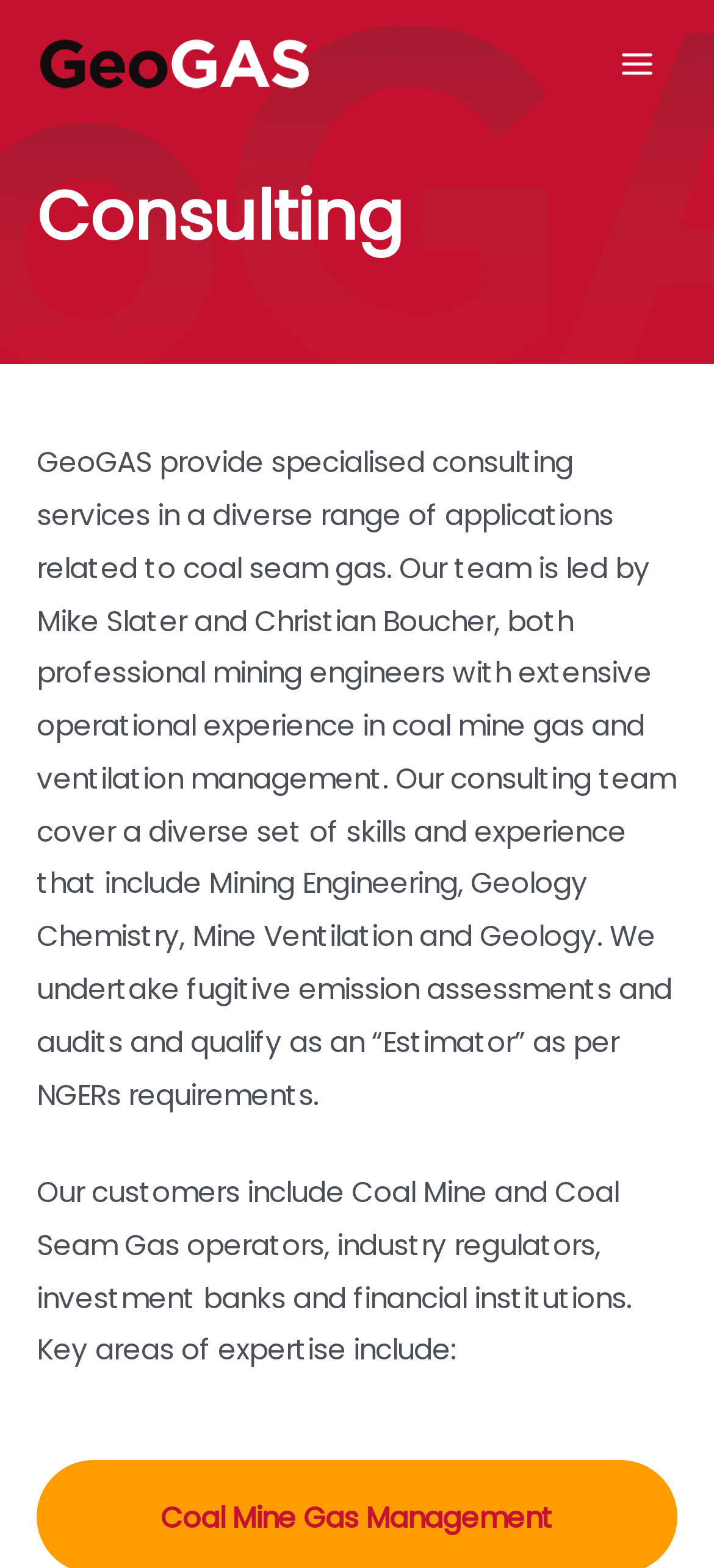Find the bounding box coordinates for the UI element that matches this description: "Main Menu".

[0.838, 0.016, 0.949, 0.066]